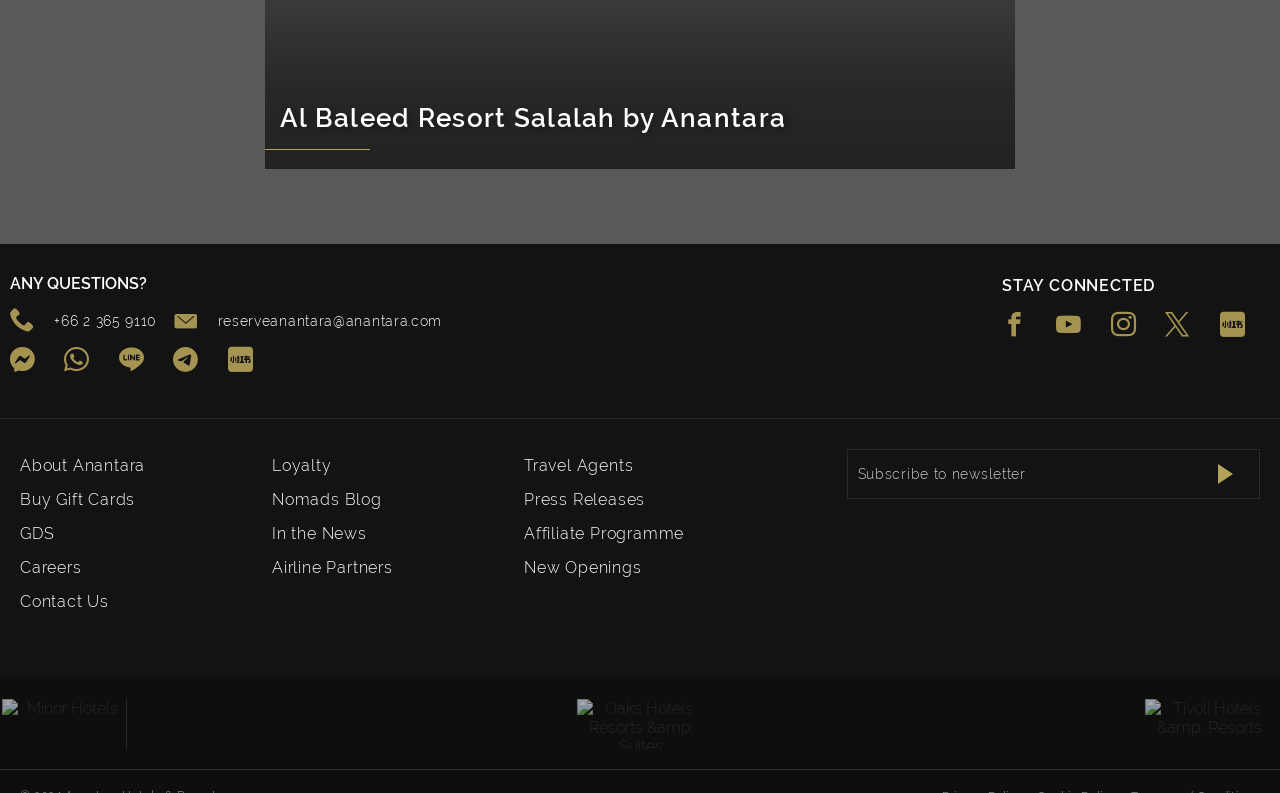What is the name of the resort?
Provide a detailed and well-explained answer to the question.

The name of the resort can be found in the heading element at the top of the webpage, which reads 'Al Baleed Resort Salalah by Anantara'.